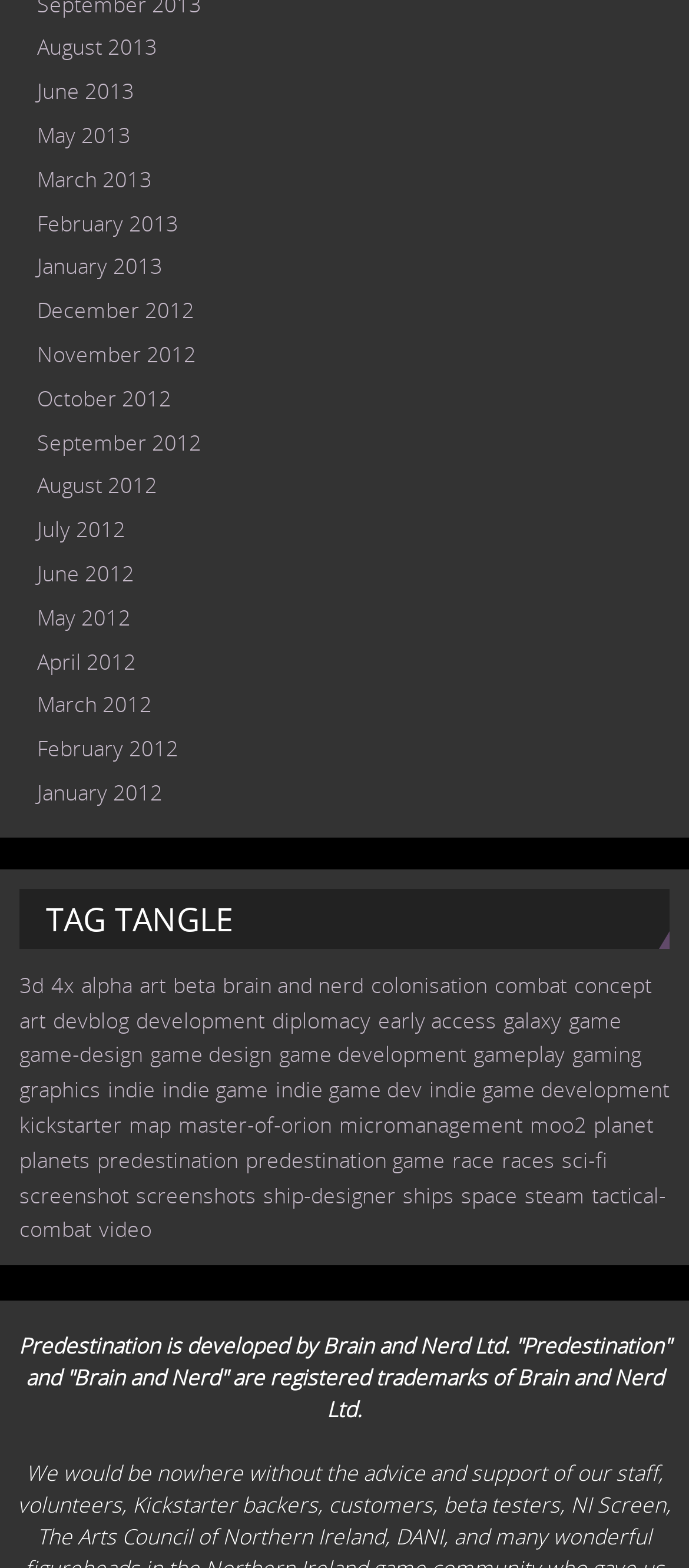Ascertain the bounding box coordinates for the UI element detailed here: "sci-fi". The coordinates should be provided as [left, top, right, bottom] with each value being a float between 0 and 1.

[0.815, 0.73, 0.882, 0.749]